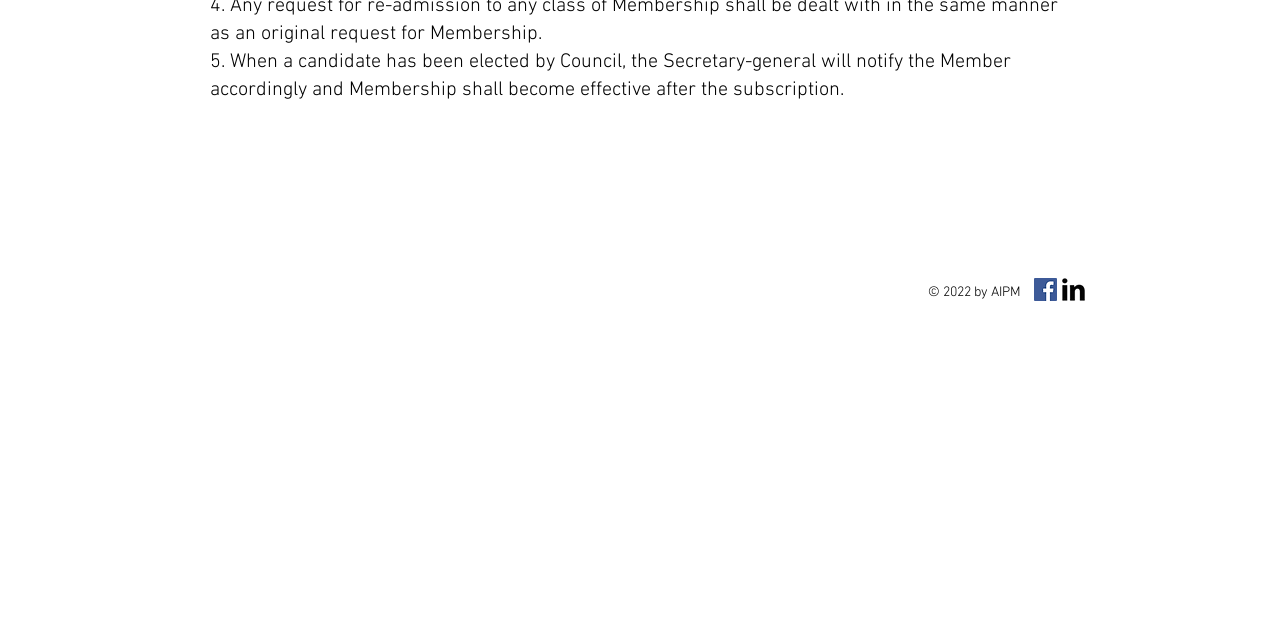Locate the UI element described by aria-label="LinkedIn Basic Black" and provide its bounding box coordinates. Use the format (top-left x, top-left y, bottom-right x, bottom-right y) with all values as floating point numbers between 0 and 1.

[0.83, 0.434, 0.848, 0.47]